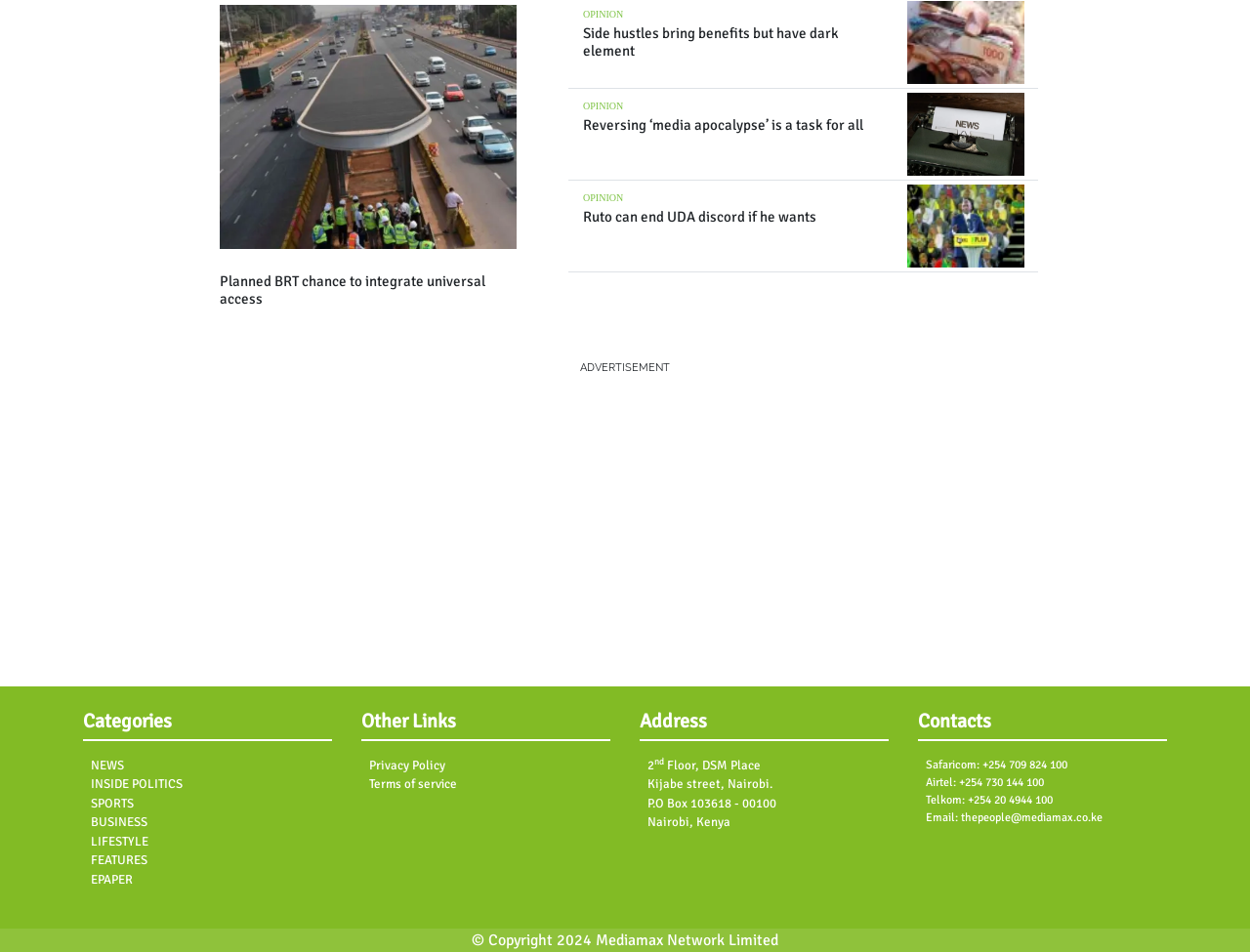Observe the image and answer the following question in detail: What is the topic of the first opinion article?

The first opinion article is titled 'Planned BRT chance to integrate universal access', so the topic is BRT, which stands for Bus Rapid Transit.